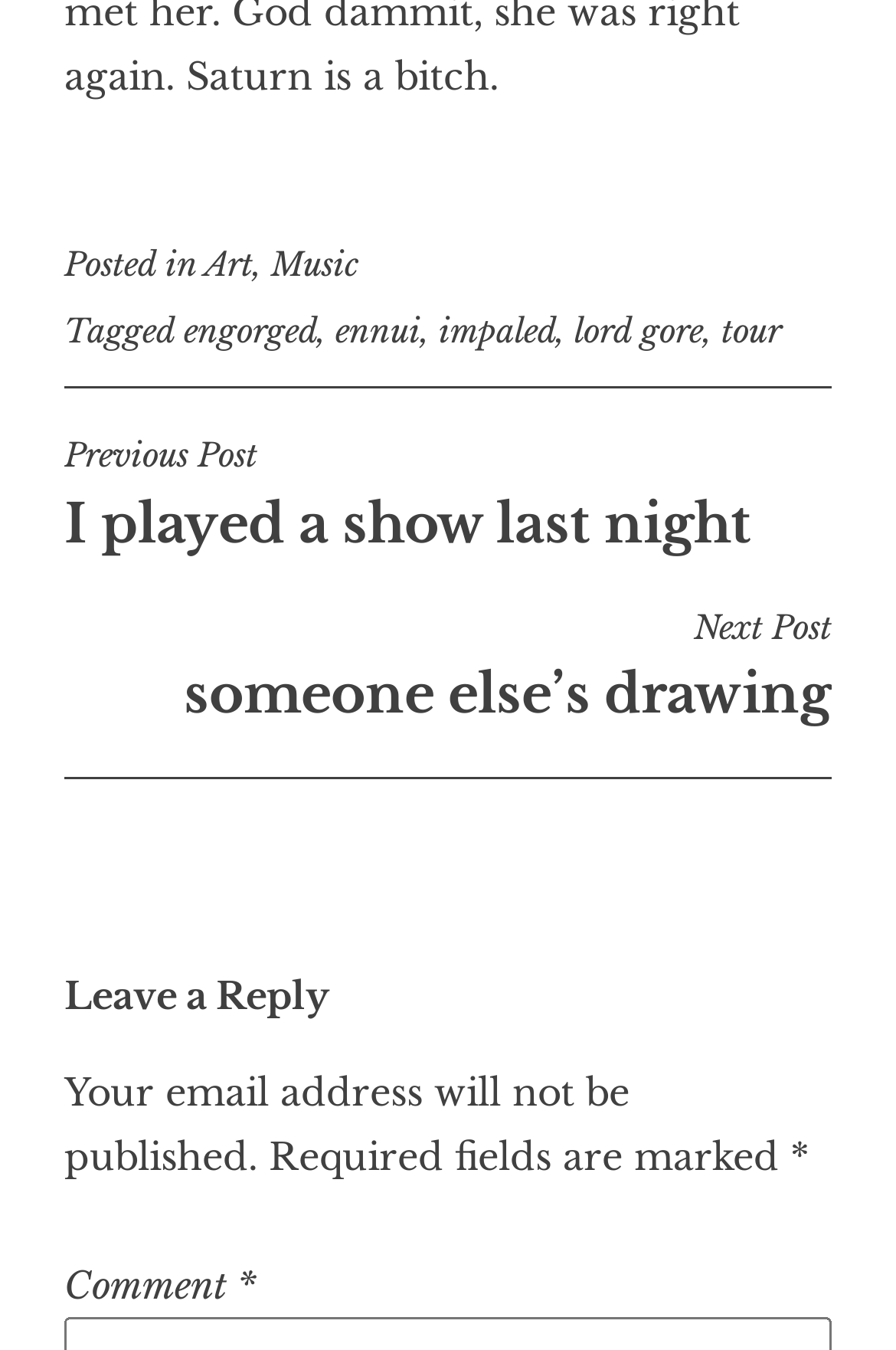Please provide a detailed answer to the question below based on the screenshot: 
What is the navigation section for?

The navigation section has links labeled 'Previous Post' and 'Next Post', suggesting that it allows users to navigate between different posts on the website.